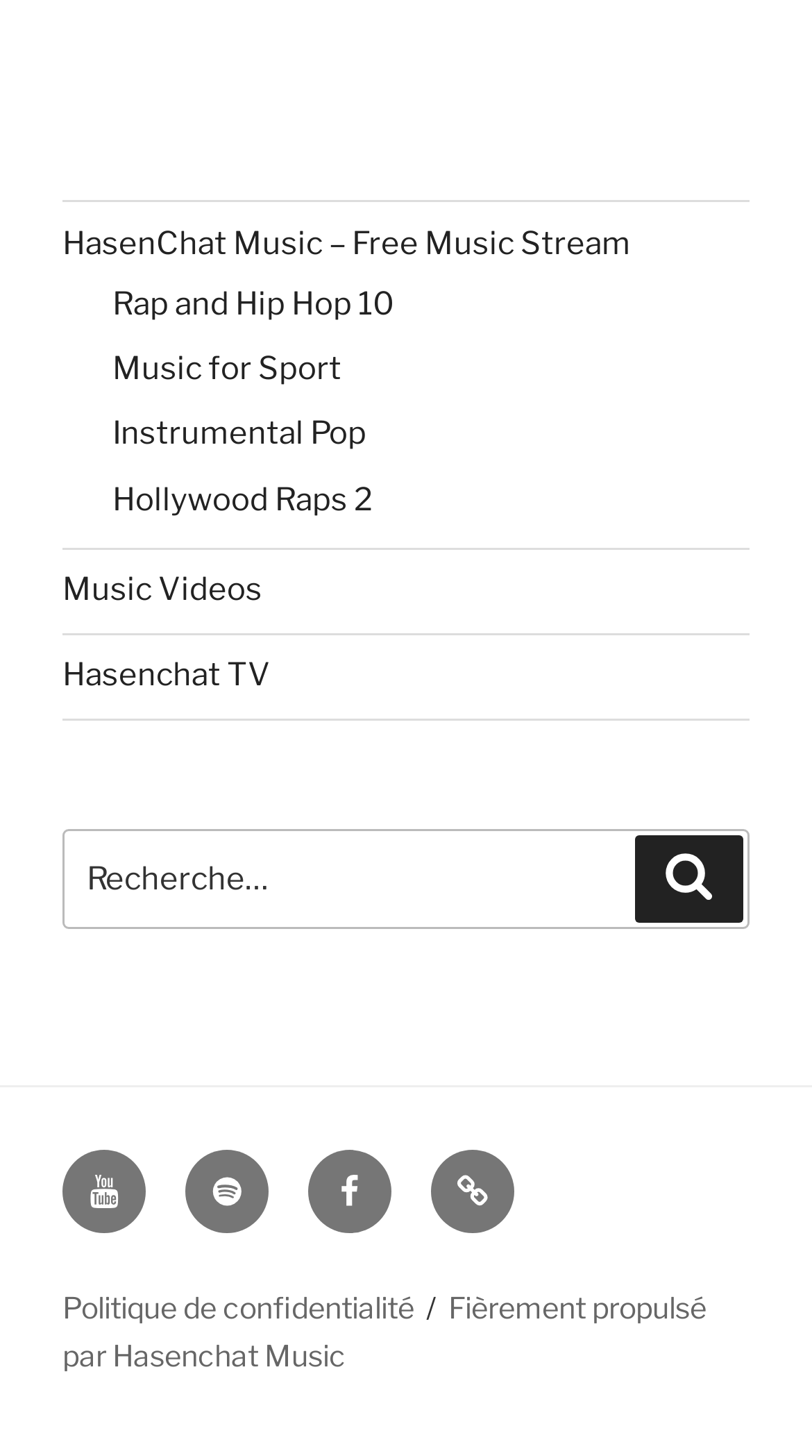Respond with a single word or short phrase to the following question: 
How many social media links are at the bottom of the page?

4